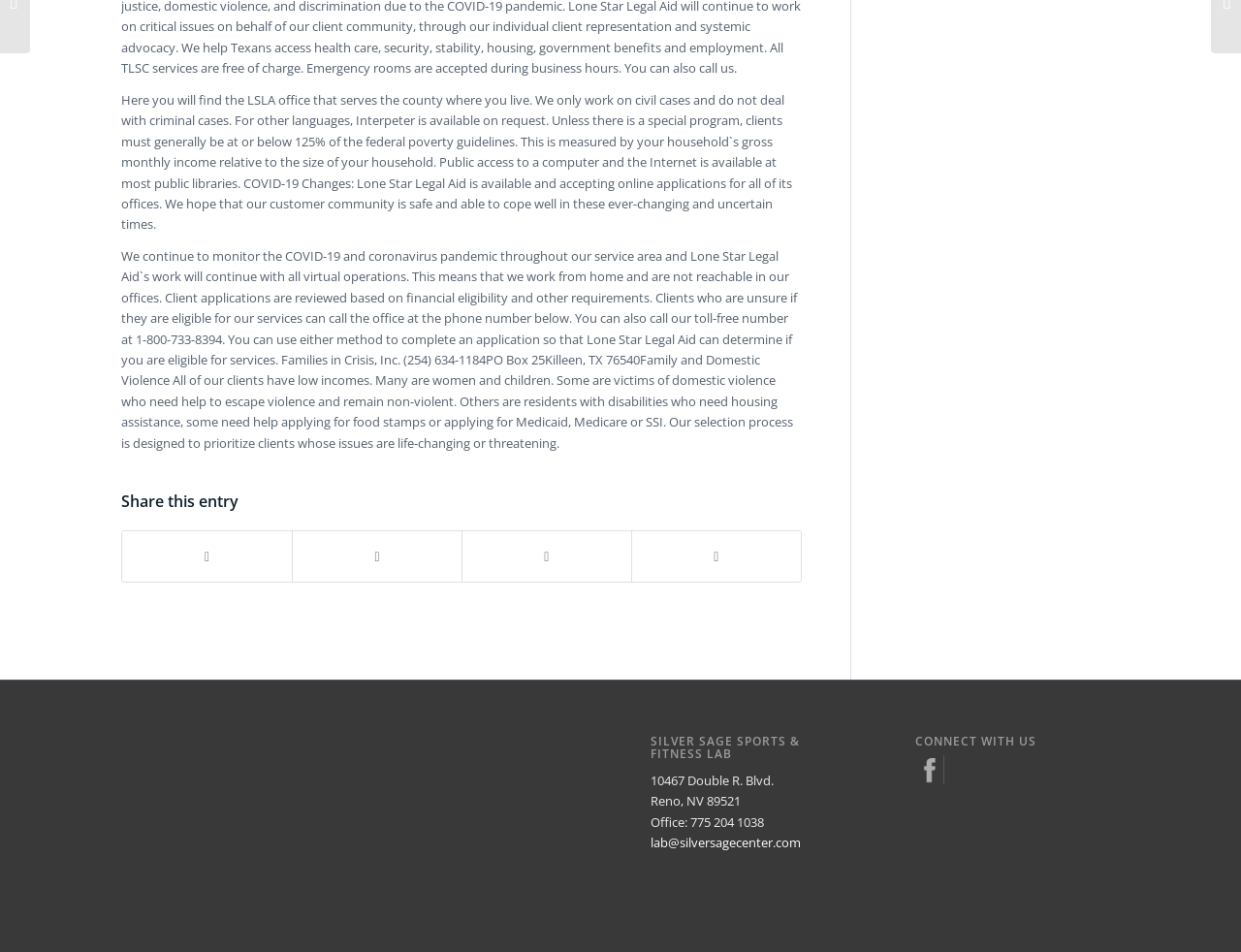Provide the bounding box coordinates of the HTML element described by the text: "Share on Twitter".

[0.236, 0.558, 0.372, 0.611]